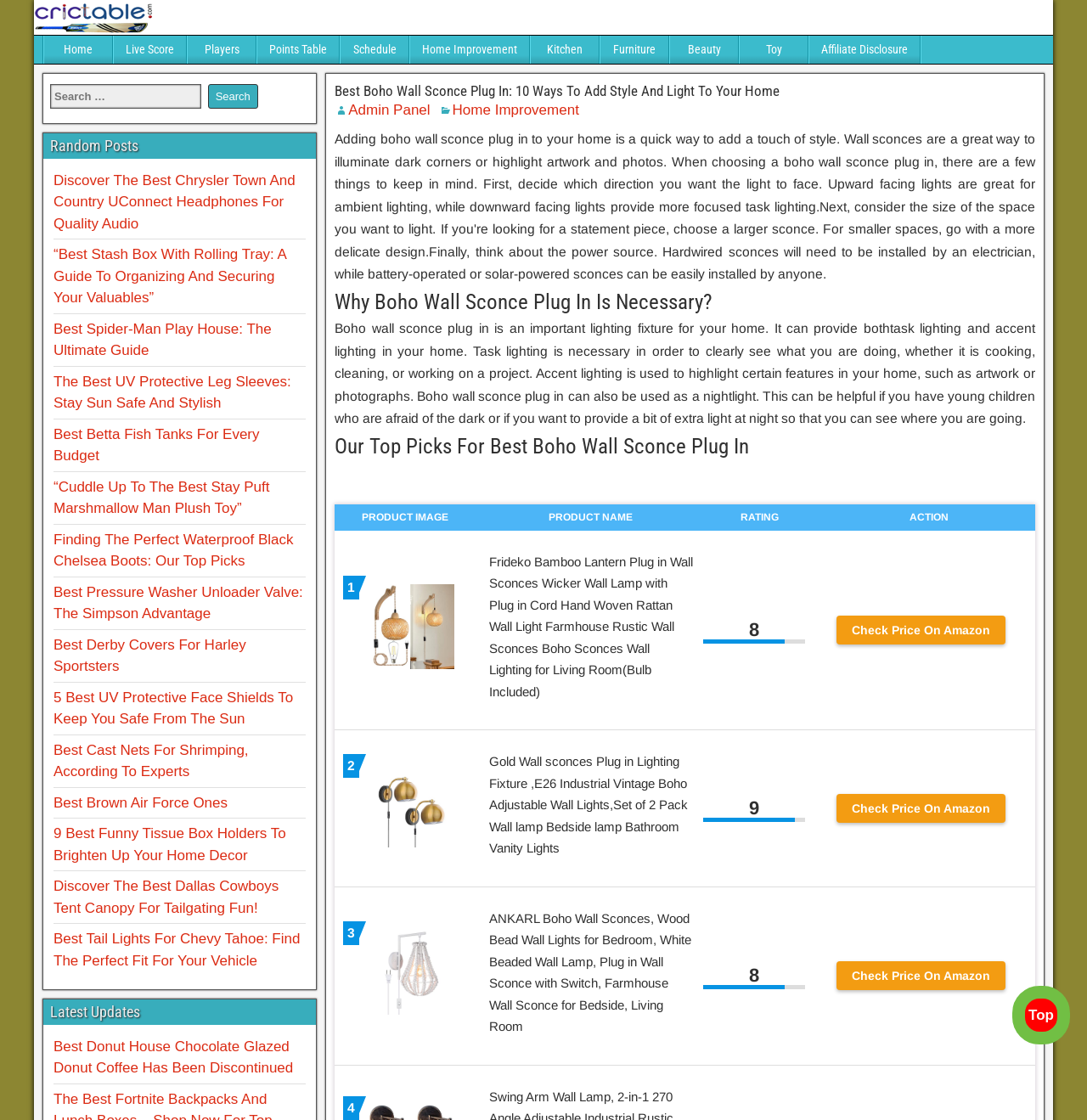Extract the bounding box coordinates of the UI element described: "Beauty". Provide the coordinates in the format [left, top, right, bottom] with values ranging from 0 to 1.

[0.616, 0.032, 0.679, 0.057]